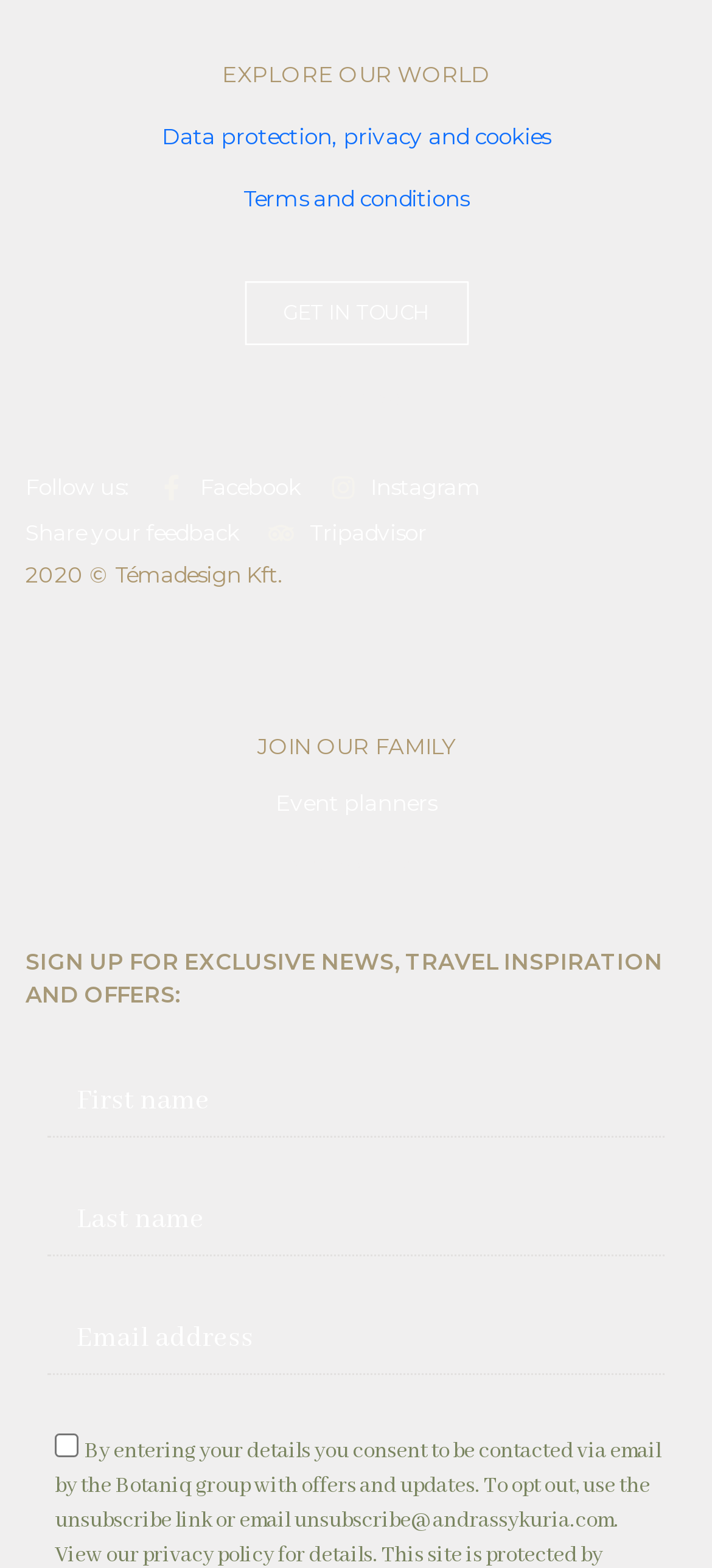Identify the bounding box coordinates for the UI element described by the following text: "Request Service". Provide the coordinates as four float numbers between 0 and 1, in the format [left, top, right, bottom].

None